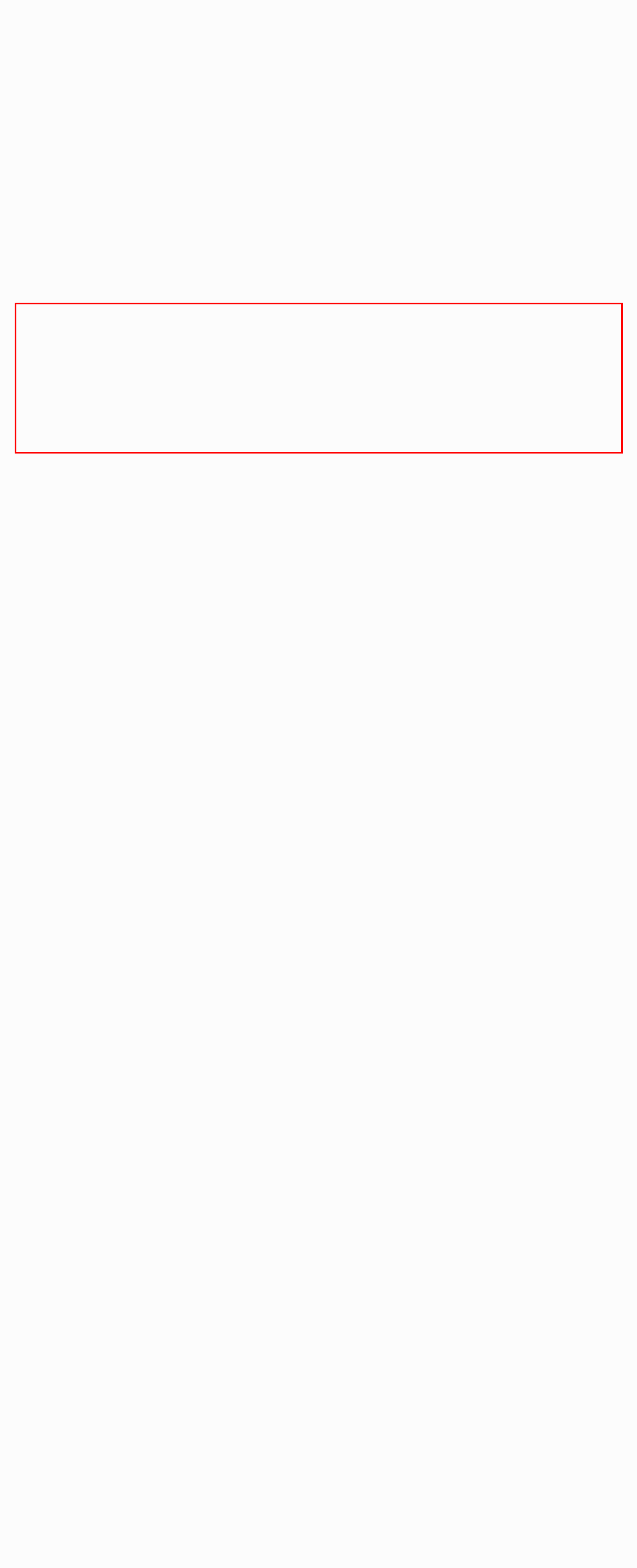Your task is to recognize and extract the text content from the UI element enclosed in the red bounding box on the webpage screenshot.

It is not unimportant that the package of office applications MS Office has also been redesigned and adapted to work with mobile devices and integrated into the cloud.